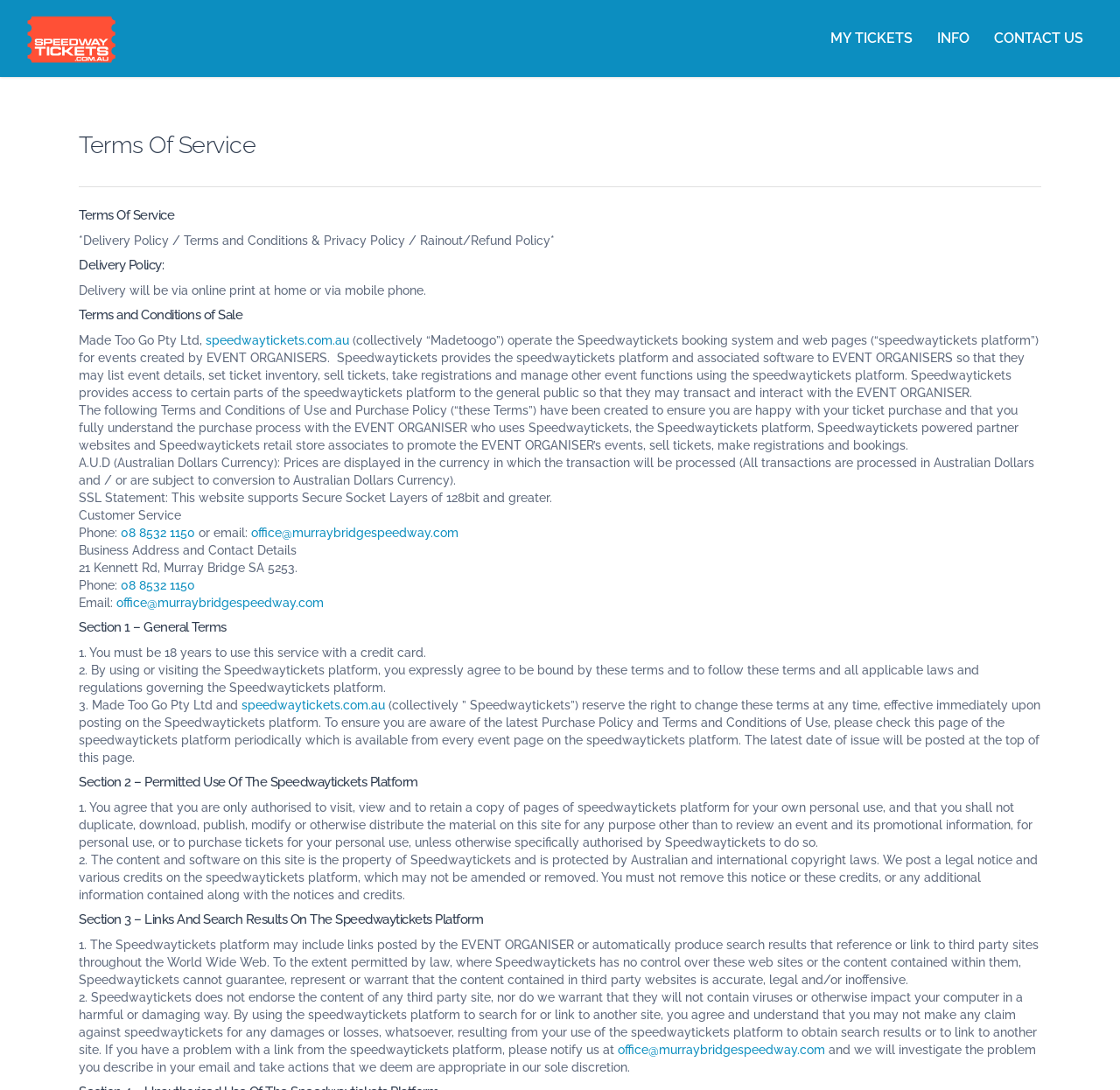Provide a comprehensive description of the webpage.

The webpage is titled "Terms Of Service | Speedway Tickets" and has a logo image of "Speedway Tickets" at the top left corner. Below the logo, there are three links: "MY TICKETS", "INFO", and "CONTACT US", aligned horizontally across the top of the page.

The main content of the page is divided into sections, each with a heading. The first section is titled "Terms Of Service" and has two subheadings: "Delivery Policy:" and "Terms and Conditions of Sale". This section describes the delivery policy and terms and conditions of sale for tickets purchased through the Speedwaytickets platform.

The next section is titled "Section 1 – General Terms" and has three subheadings. This section outlines the general terms and conditions of using the Speedwaytickets platform, including the requirement to be 18 years old to use the service with a credit card and the agreement to be bound by the terms and conditions.

The following sections are titled "Section 2 – Permitted Use Of The Speedwaytickets Platform", "Section 3 – Links And Search Results On The Speedwaytickets Platform", and each has two subheadings. These sections describe the permitted use of the platform, including the authorization to visit and view pages for personal use, and the links and search results on the platform, including the disclaimer of liability for third-party sites.

Throughout the page, there are links to external websites, email addresses, and phone numbers, which provide additional information and contact details. The page also includes a statement about the use of Secure Socket Layers (SSL) and the business address and contact details of the company.